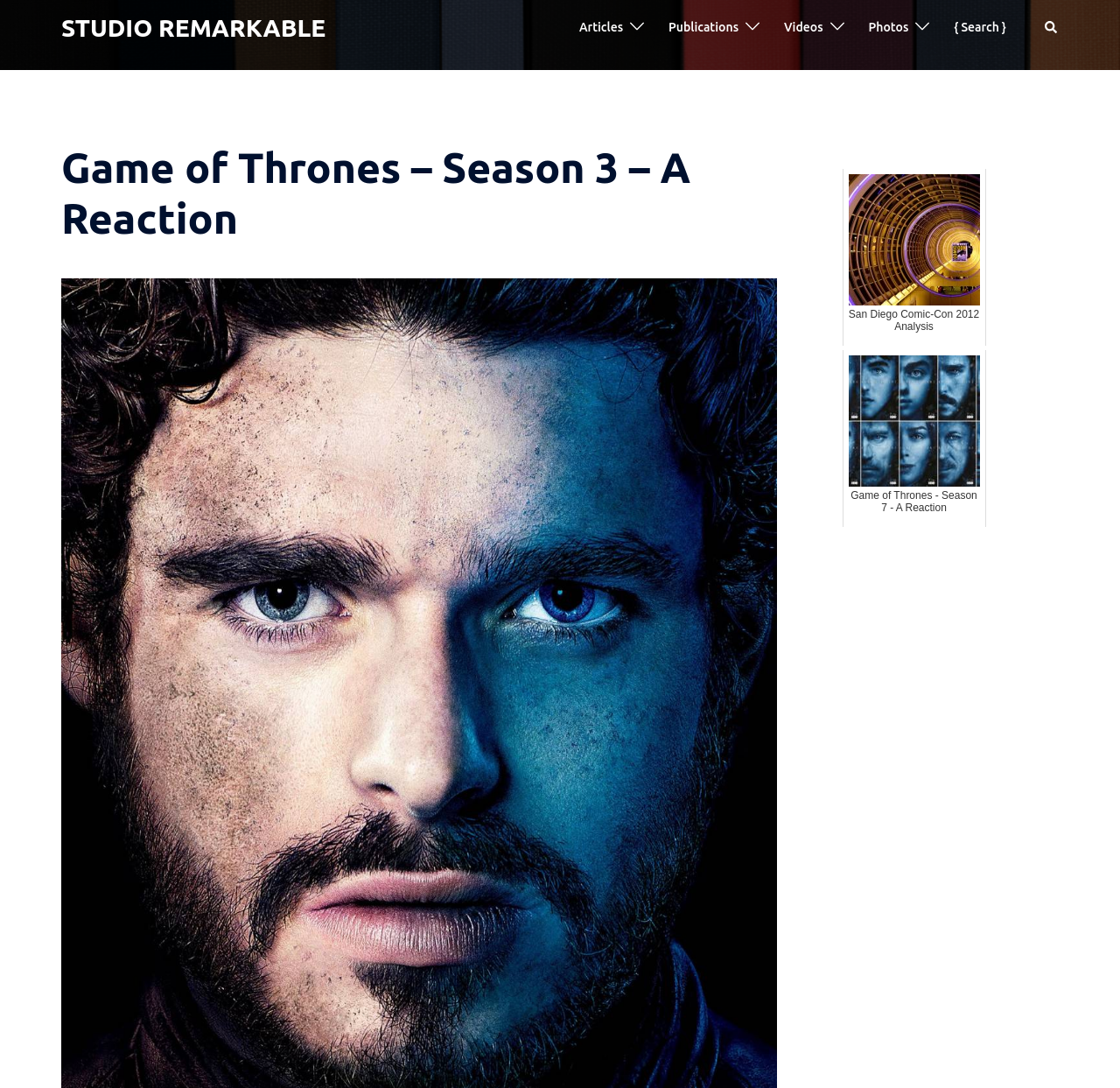Please specify the coordinates of the bounding box for the element that should be clicked to carry out this instruction: "view Articles". The coordinates must be four float numbers between 0 and 1, formatted as [left, top, right, bottom].

[0.517, 0.016, 0.556, 0.035]